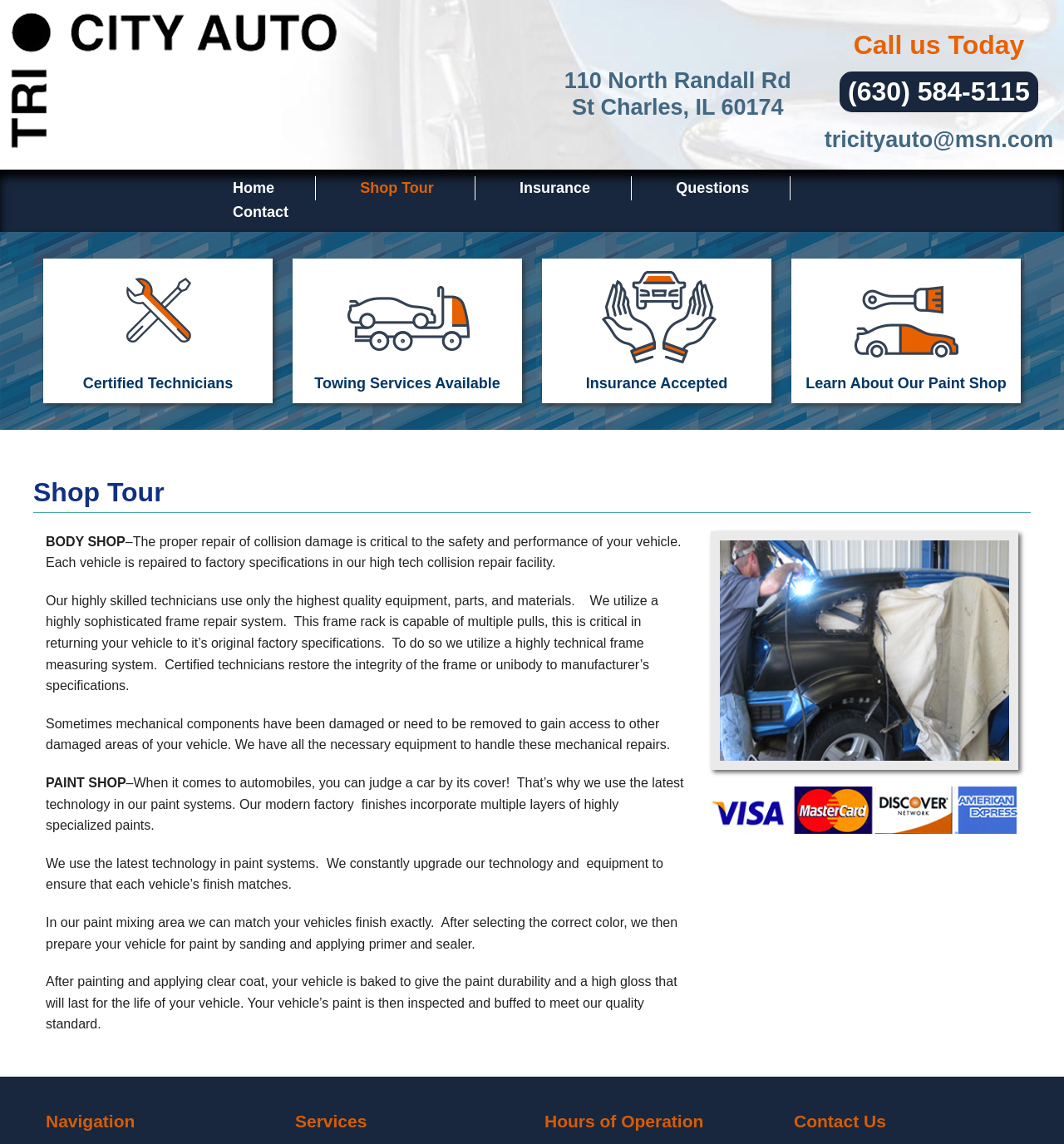Provide a one-word or short-phrase answer to the question:
What services does Tri-City Auto INC offer?

Collision repair, towing, and paint shop